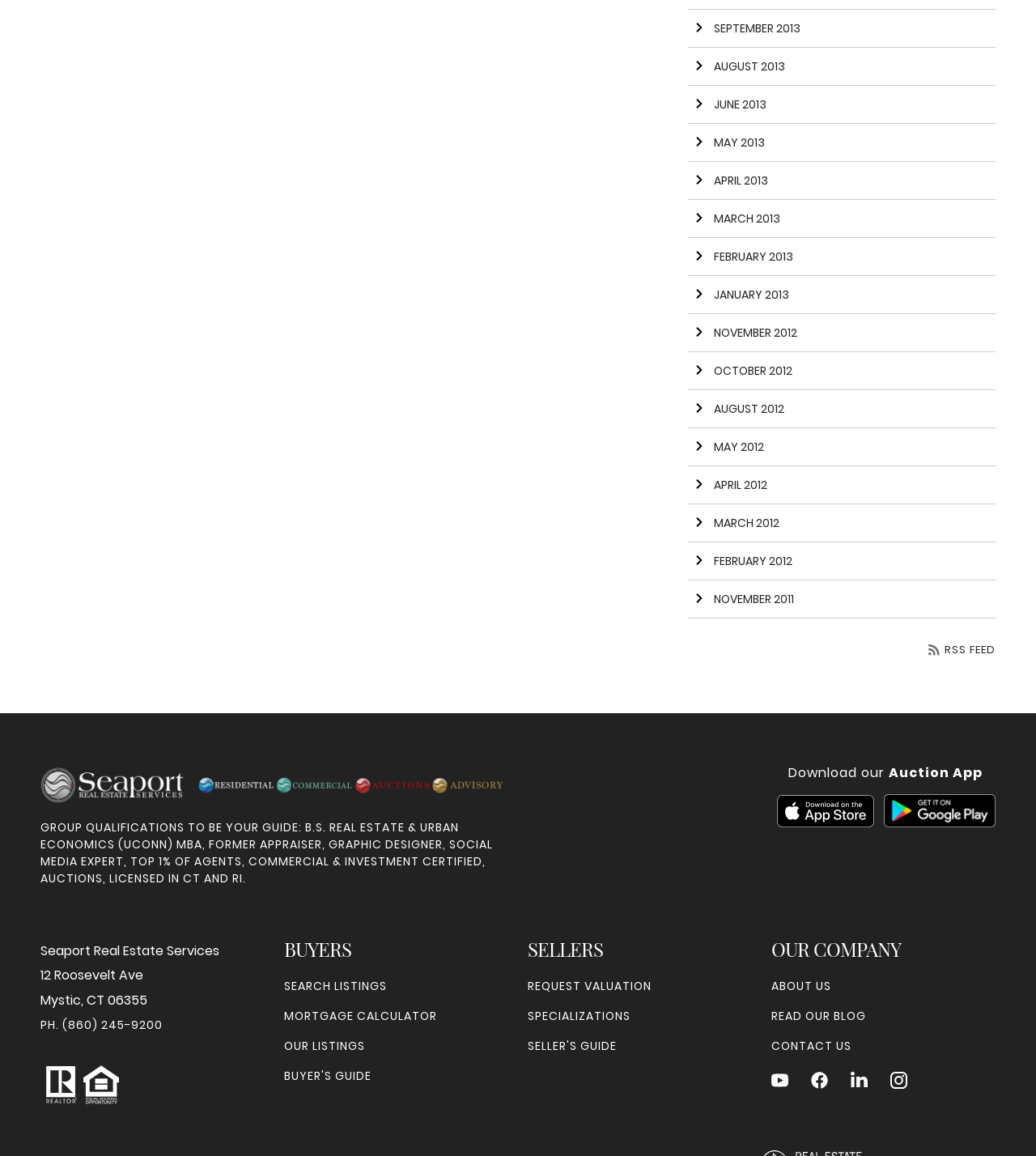Please locate the bounding box coordinates of the element that should be clicked to achieve the given instruction: "Download the app from the App Store".

[0.75, 0.687, 0.85, 0.722]